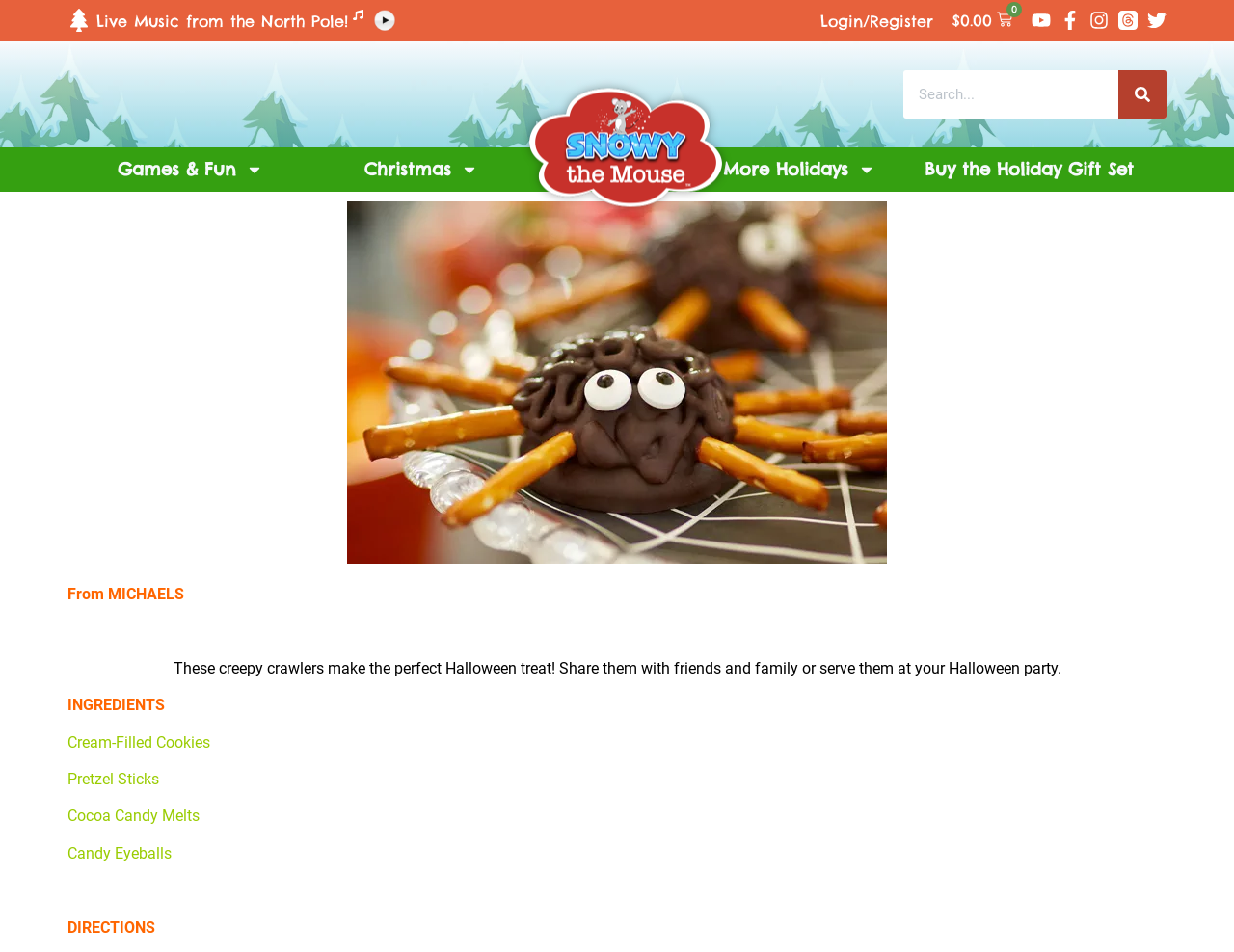Please identify the bounding box coordinates for the region that you need to click to follow this instruction: "Click the Youtube link".

[0.836, 0.011, 0.852, 0.031]